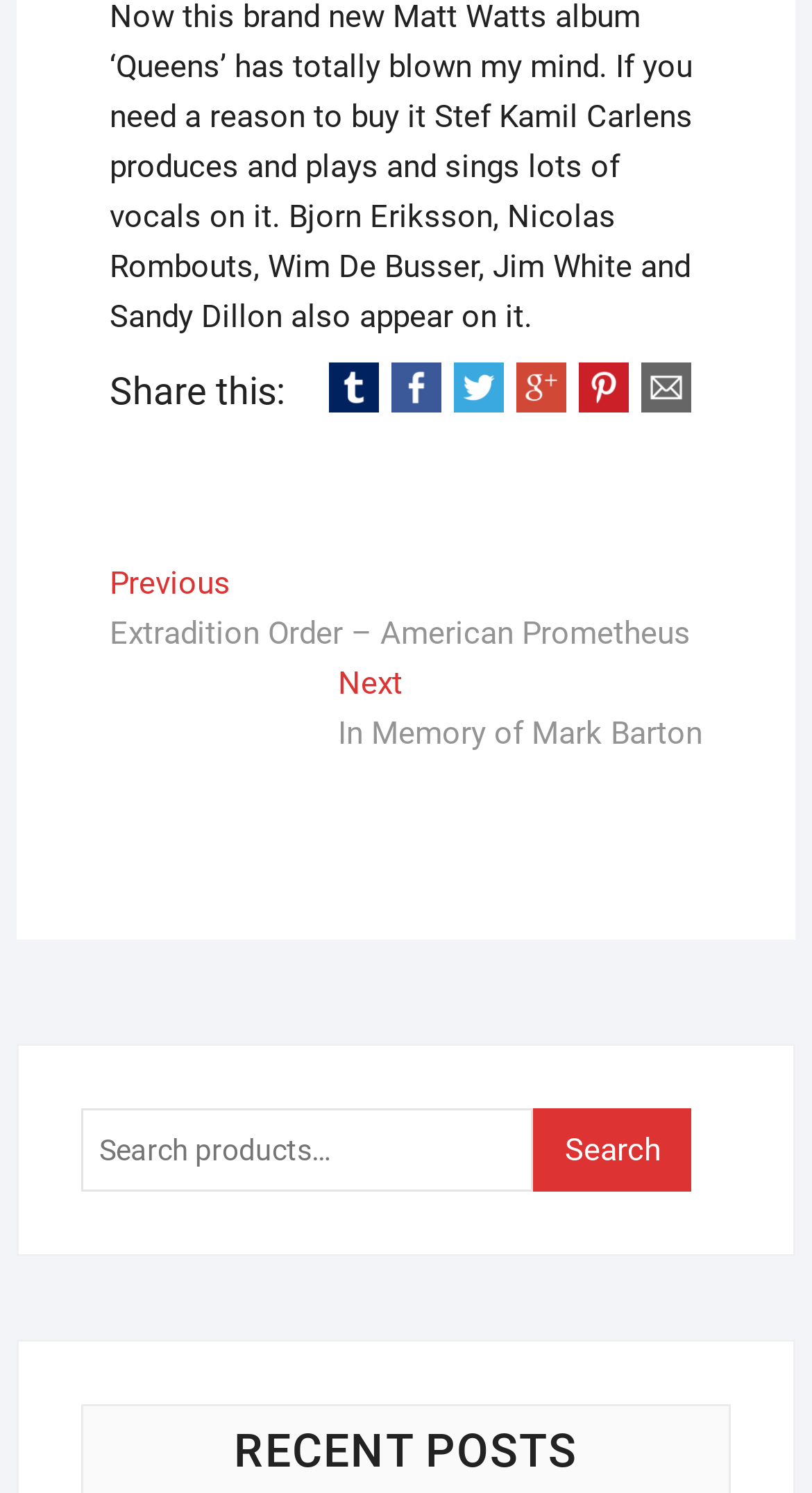What is the navigation section for?
Using the screenshot, give a one-word or short phrase answer.

Post navigation